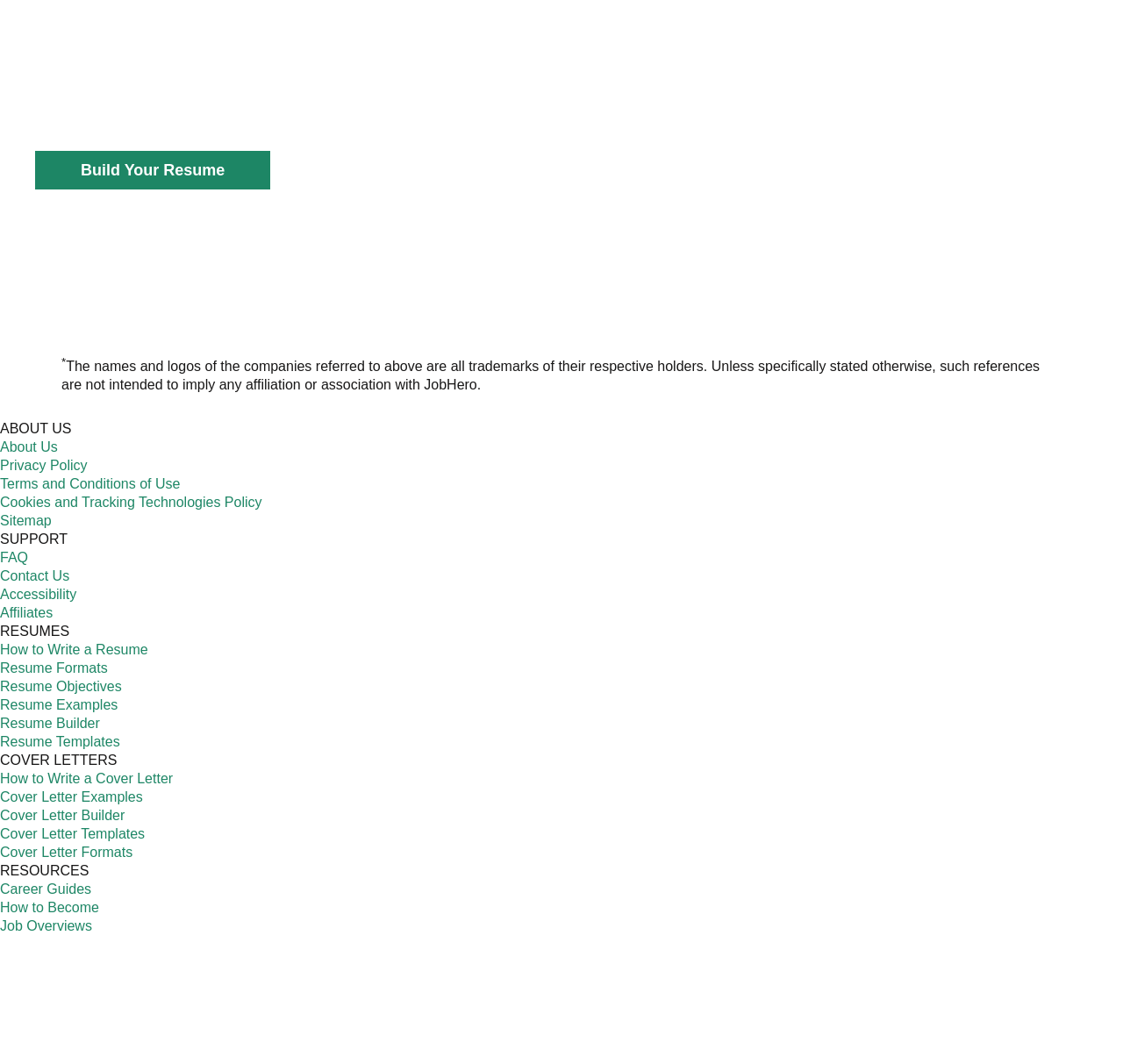Highlight the bounding box coordinates of the element that should be clicked to carry out the following instruction: "Get help with FAQs". The coordinates must be given as four float numbers ranging from 0 to 1, i.e., [left, top, right, bottom].

[0.0, 0.517, 0.025, 0.531]